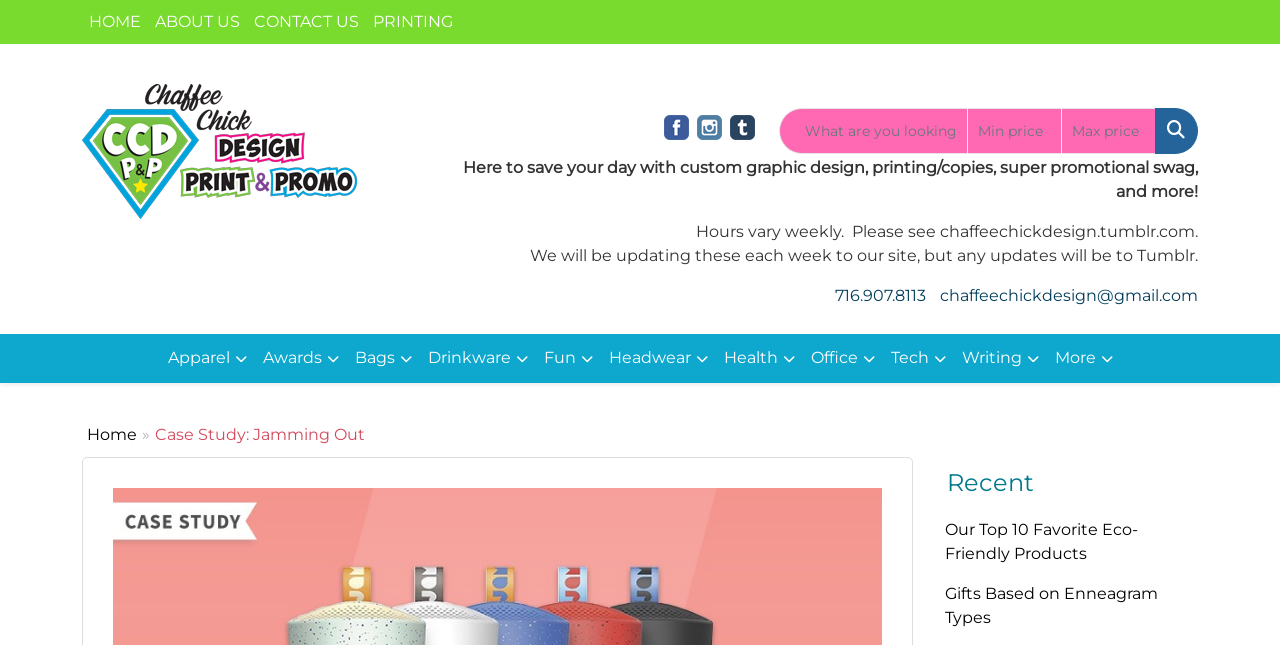Using the provided description: "Rezaur Chowdhury", find the bounding box coordinates of the corresponding UI element. The output should be four float numbers between 0 and 1, in the format [left, top, right, bottom].

None